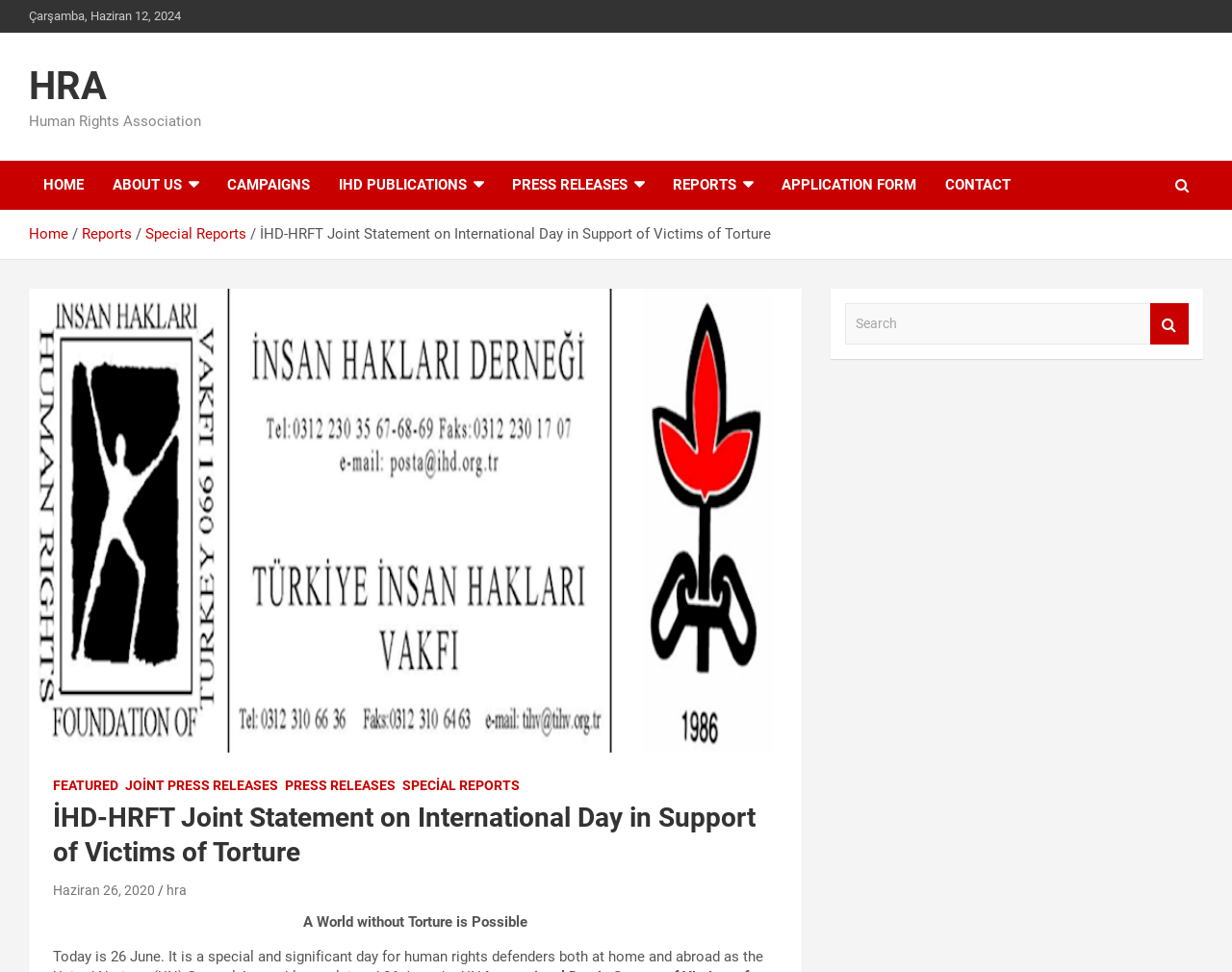What is the purpose of the search box?
Kindly answer the question with as much detail as you can.

I found the search box by looking at the searchbox element with the OCR text 'Search' and the button with the OCR text ' Search'. The purpose of the search box is to allow users to search the website.